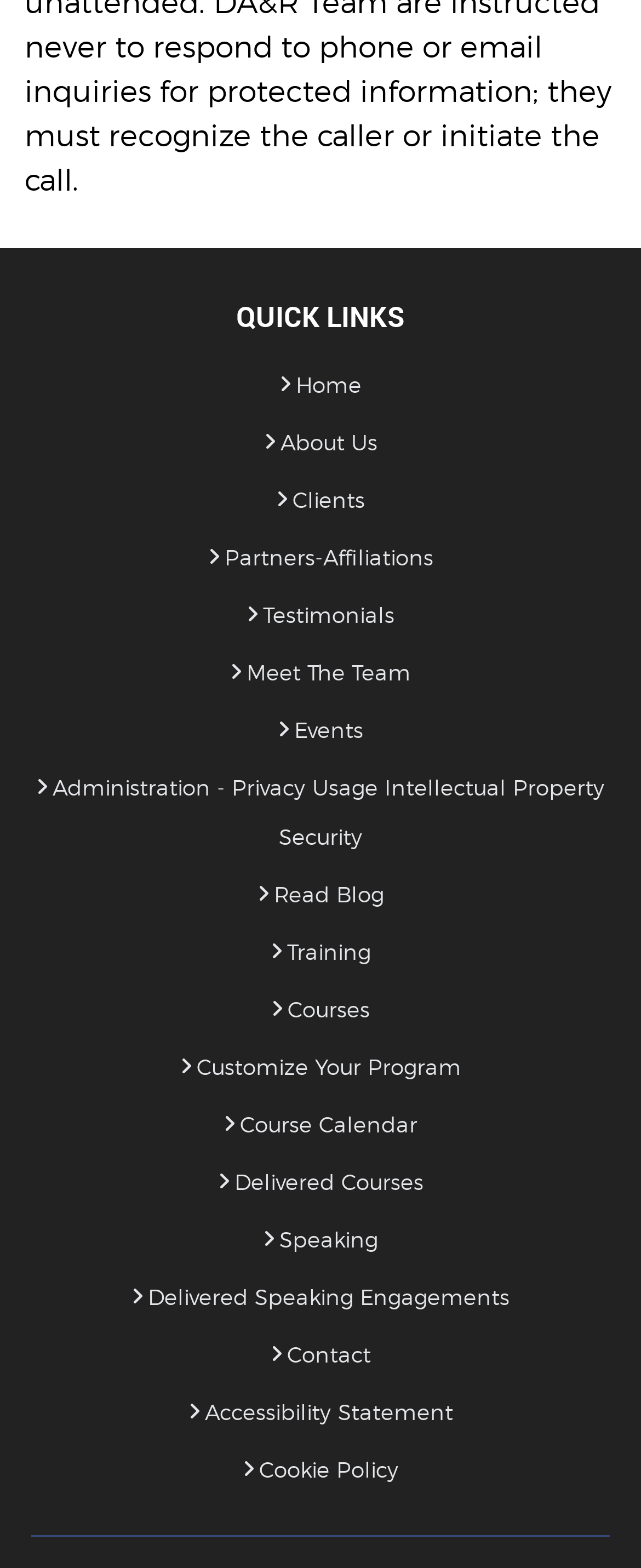Could you locate the bounding box coordinates for the section that should be clicked to accomplish this task: "read blog".

[0.401, 0.562, 0.599, 0.579]